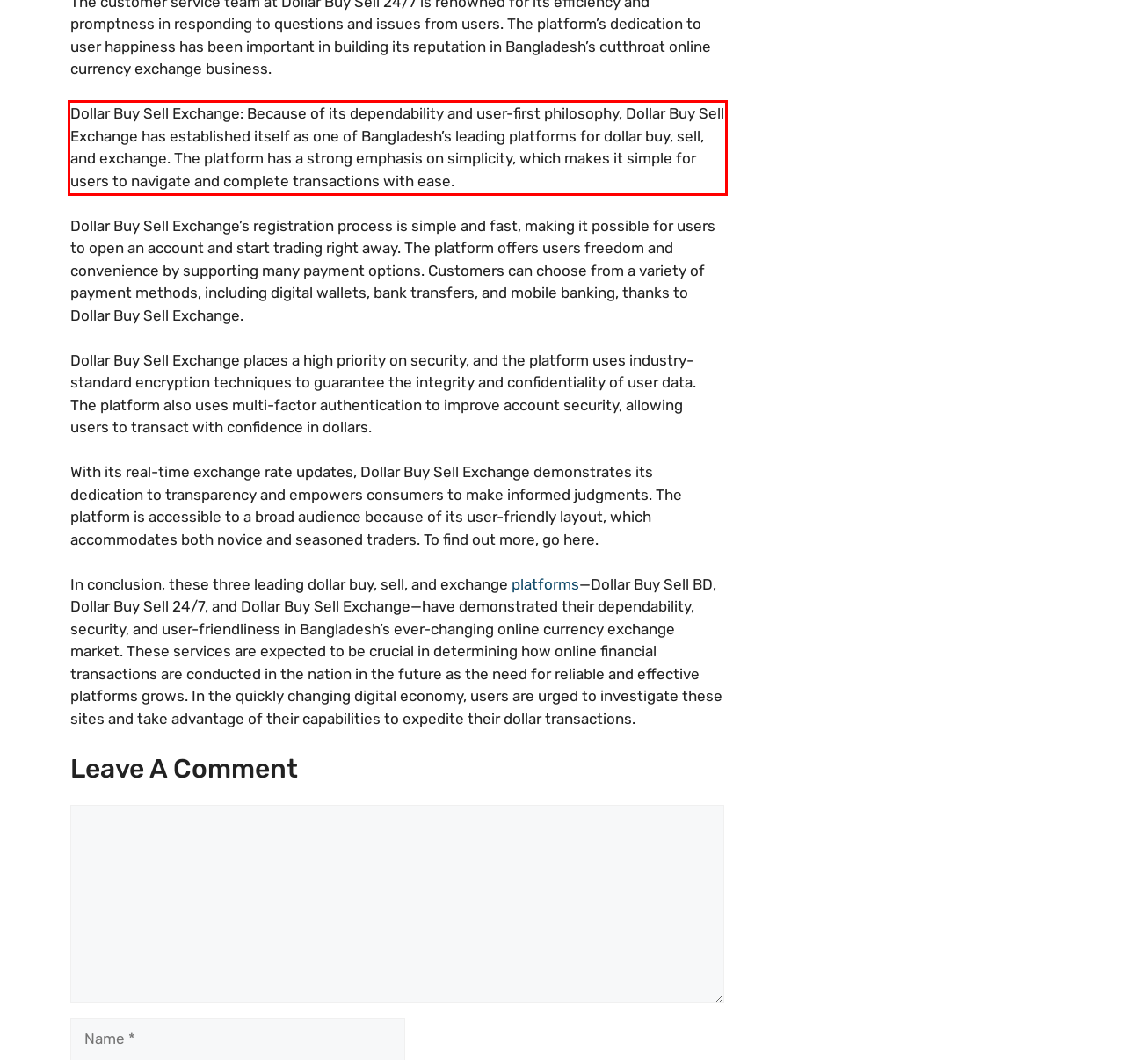Please extract the text content from the UI element enclosed by the red rectangle in the screenshot.

Dollar Buy Sell Exchange: Because of its dependability and user-first philosophy, Dollar Buy Sell Exchange has established itself as one of Bangladesh’s leading platforms for dollar buy, sell, and exchange. The platform has a strong emphasis on simplicity, which makes it simple for users to navigate and complete transactions with ease.